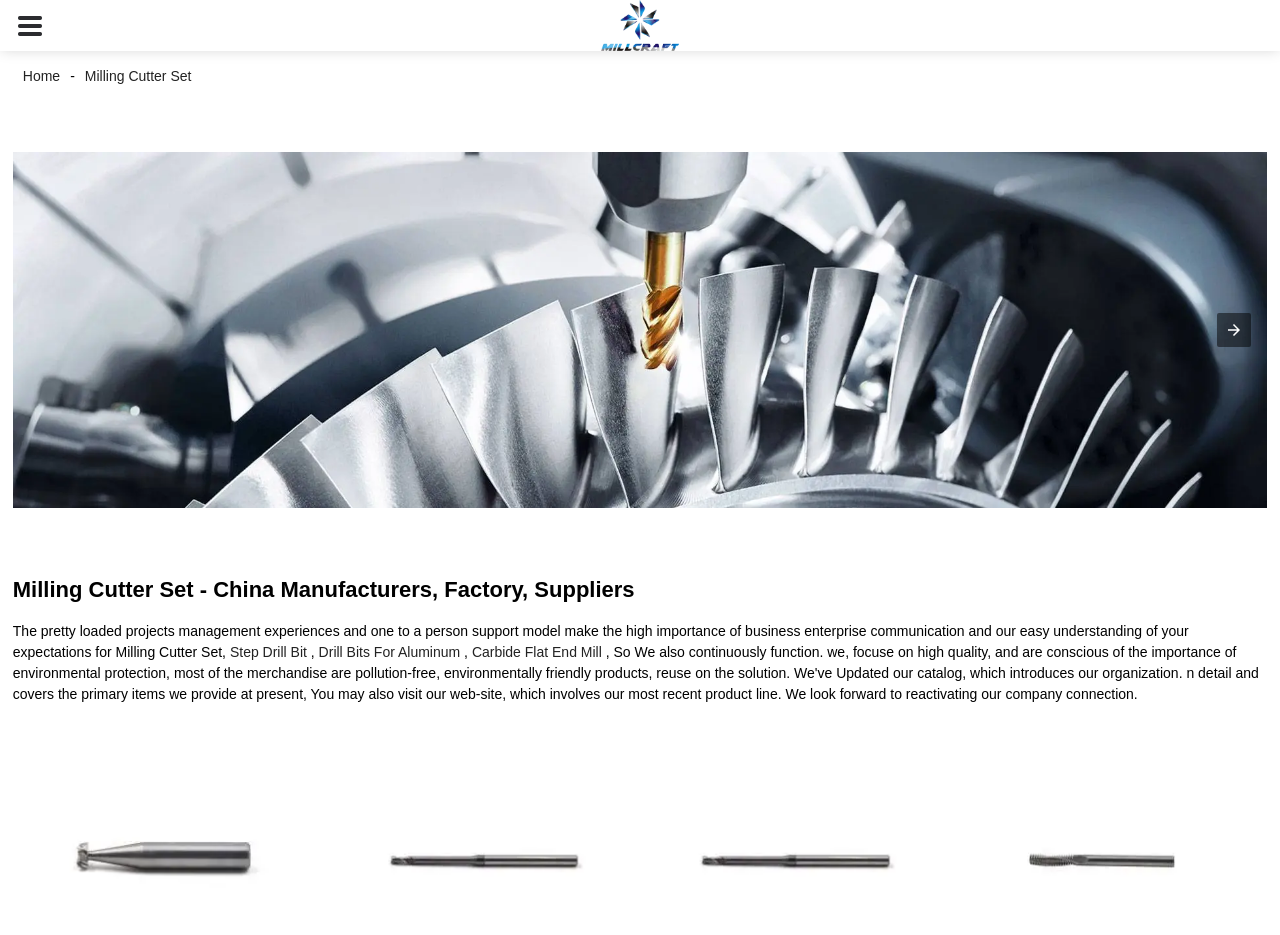What is the product mentioned in the main heading?
Provide an in-depth answer to the question, covering all aspects.

The main heading of the webpage reads 'Milling Cutter Set - China Manufacturers, Factory, Suppliers', which indicates that the product being referred to is a Milling Cutter Set.